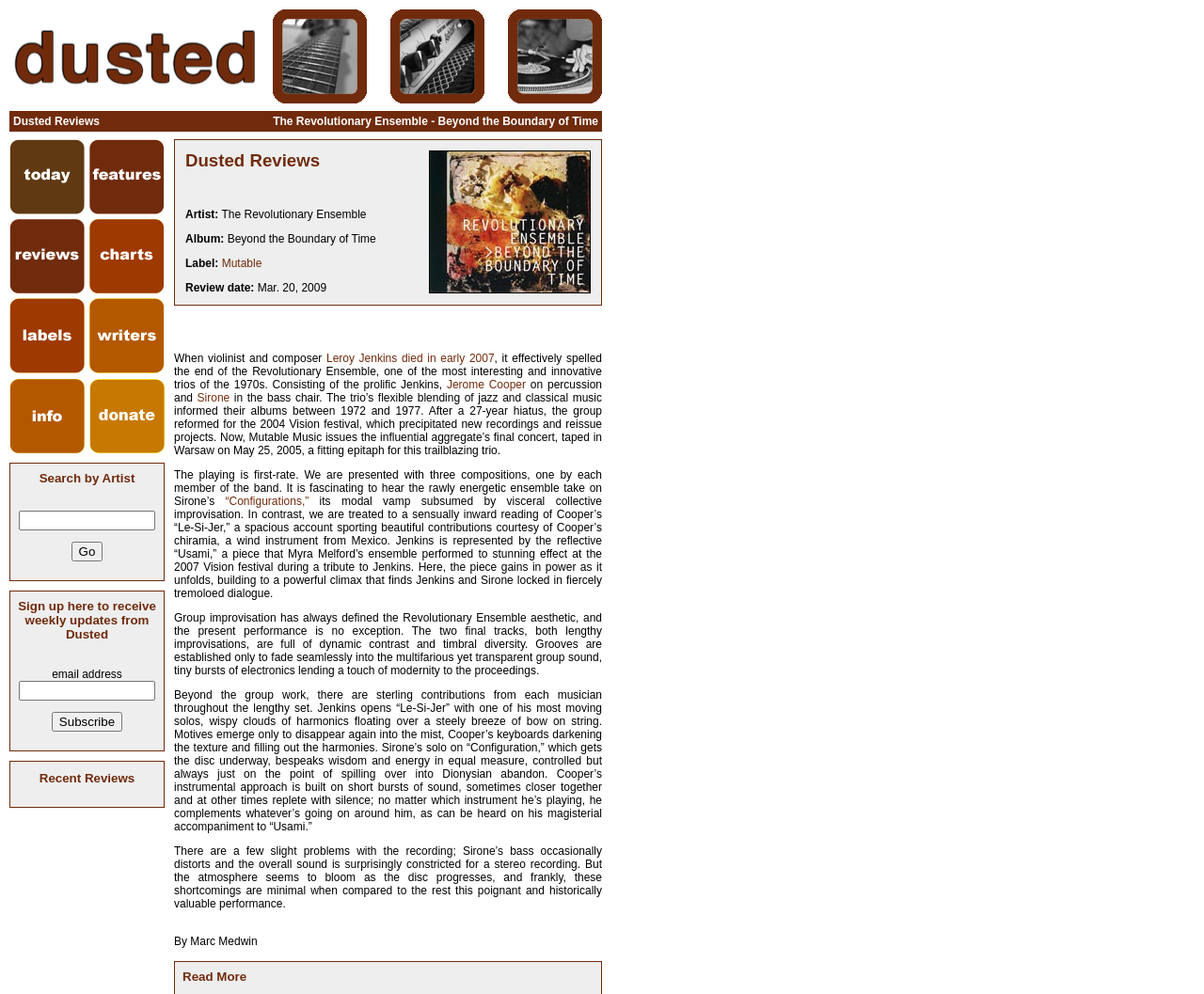From the image, can you give a detailed response to the question below:
What are the main sections of the webpage?

The main sections of the webpage can be found in the middle section of the webpage, inside a table with multiple rows and columns. Each section is represented by a link with a corresponding image, and they are arranged horizontally. The sections are 'today', 'features', 'reviews', 'charts', 'labels', 'writers', 'info', and 'donate'.